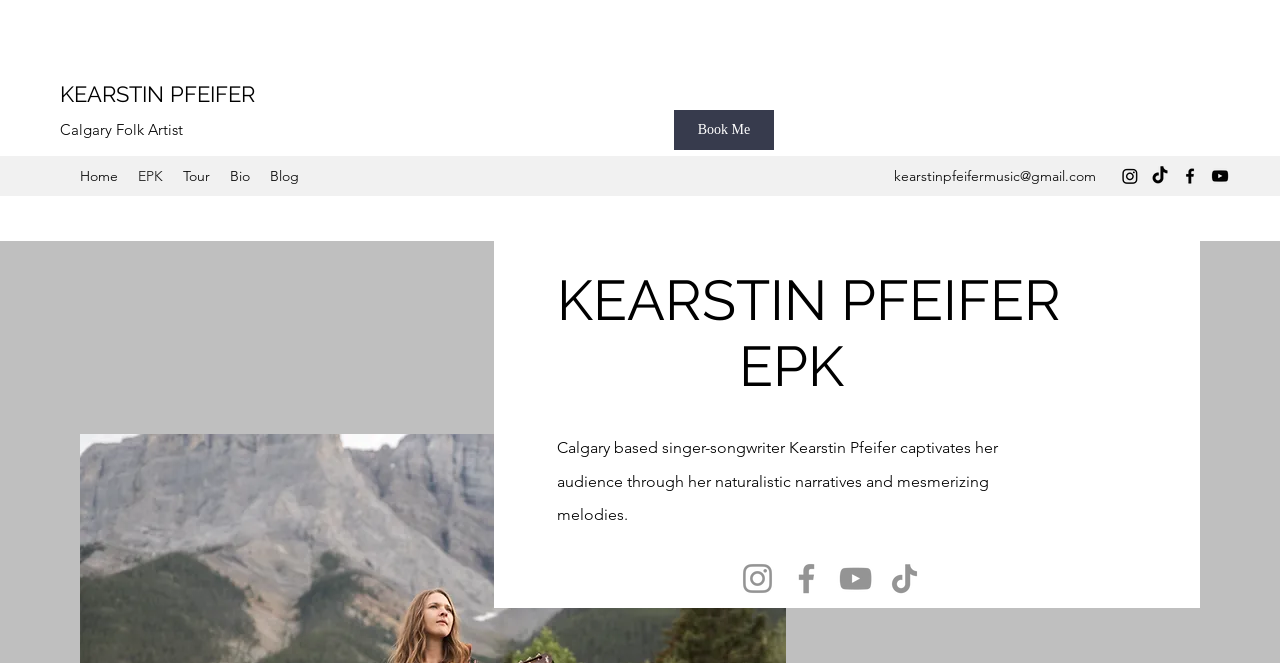Identify and provide the main heading of the webpage.

KEARSTIN PFEIFER
             EPK